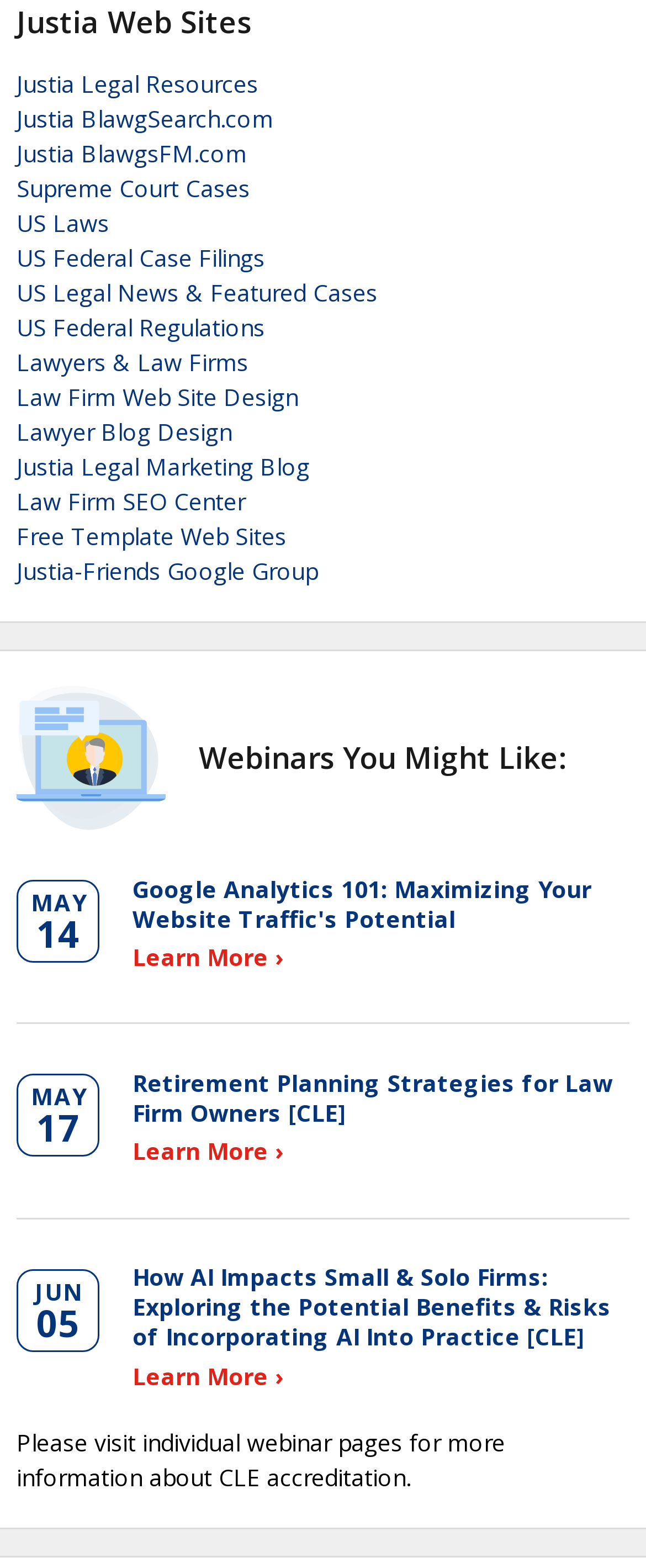Please identify the bounding box coordinates of the element on the webpage that should be clicked to follow this instruction: "View Webinars". The bounding box coordinates should be given as four float numbers between 0 and 1, formatted as [left, top, right, bottom].

[0.026, 0.437, 0.256, 0.53]